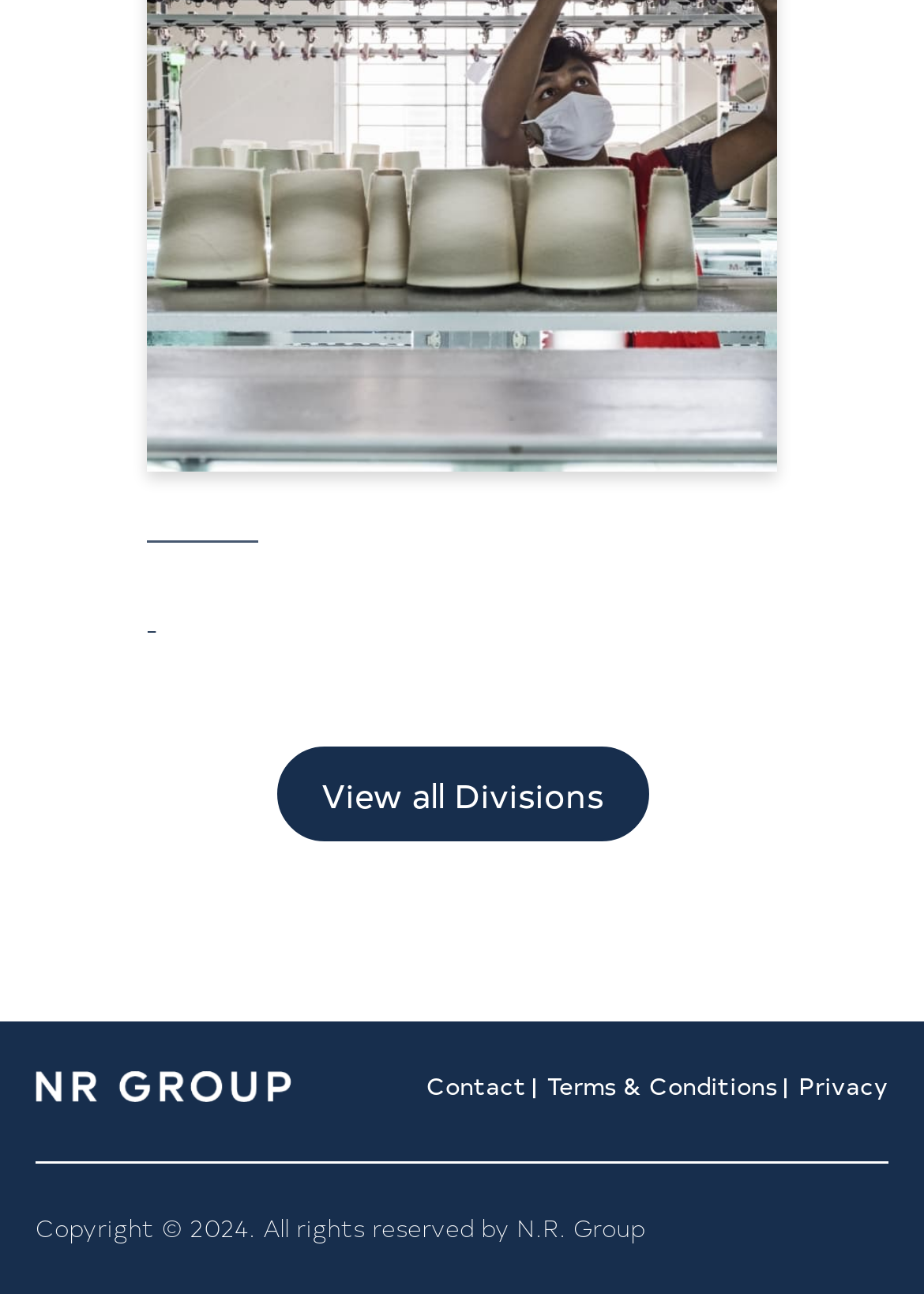Provide your answer in one word or a succinct phrase for the question: 
How many links are there in the top section of the webpage?

1